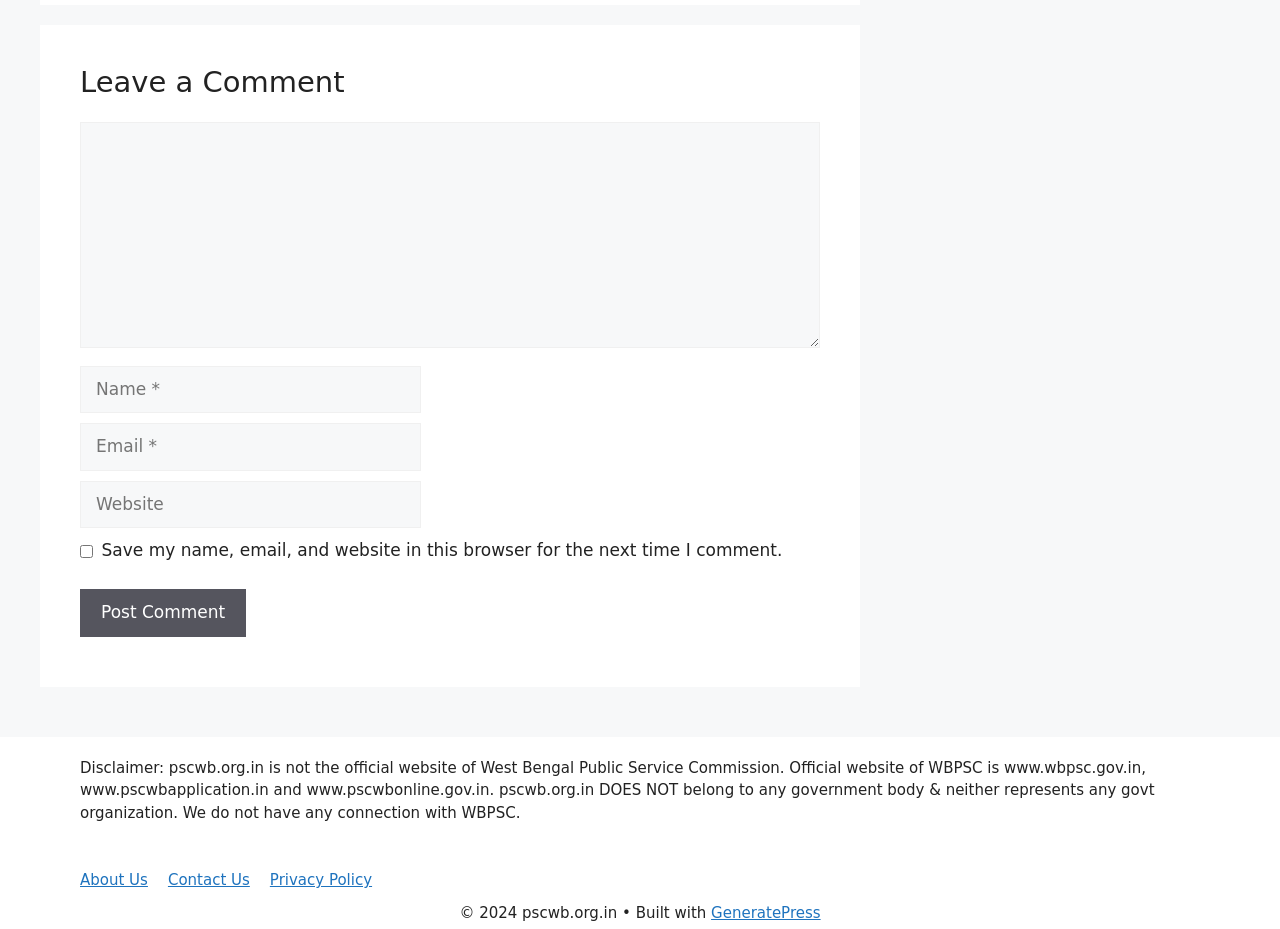Determine the coordinates of the bounding box for the clickable area needed to execute this instruction: "Enter your name".

[0.062, 0.394, 0.329, 0.445]